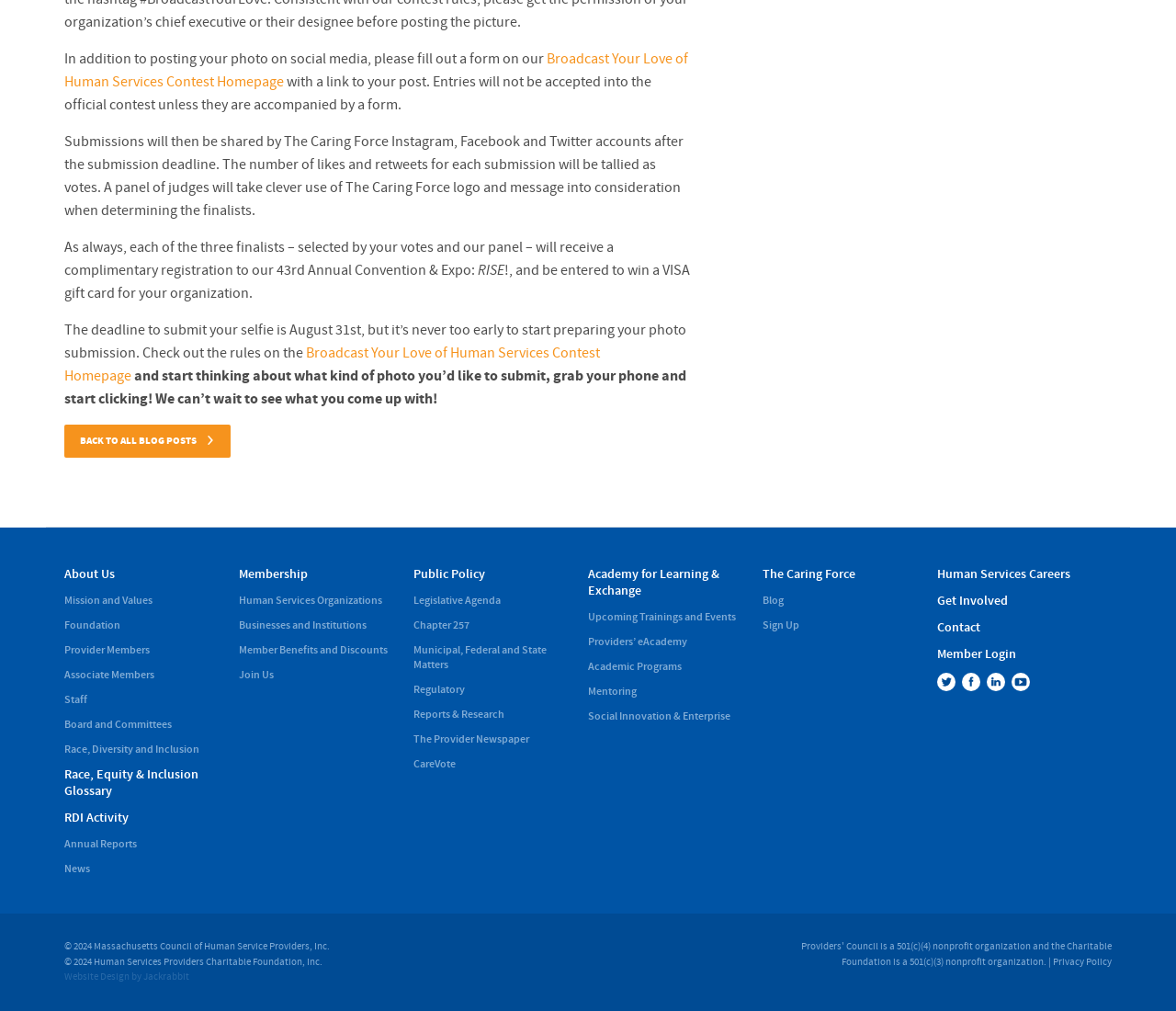Find the bounding box coordinates for the HTML element specified by: "RDI Activity".

[0.055, 0.801, 0.195, 0.817]